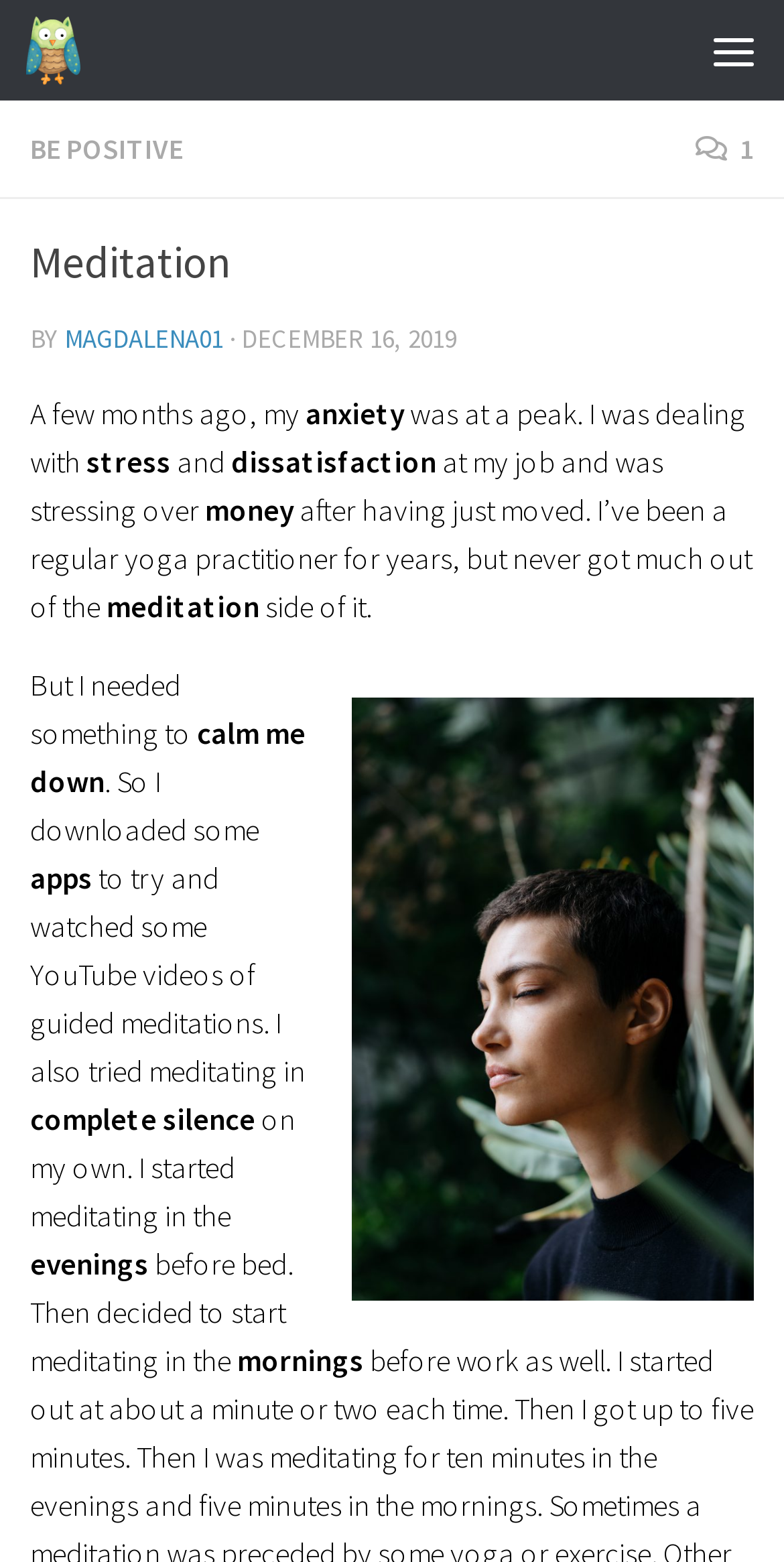Give a short answer to this question using one word or a phrase:
What is the author of the article?

MAGDALENA01